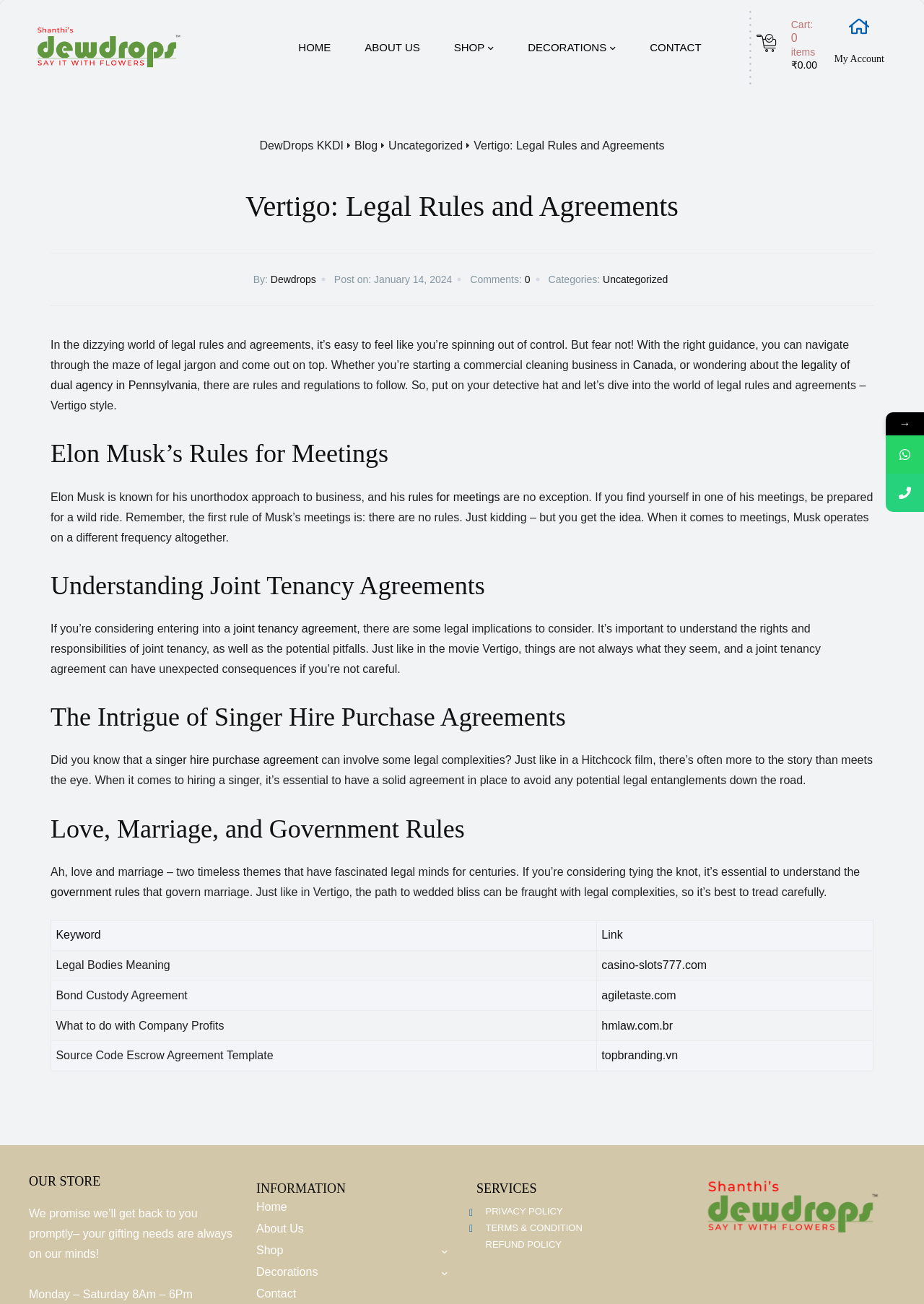Pinpoint the bounding box coordinates of the clickable area needed to execute the instruction: "Explore the 'SHOP' menu". The coordinates should be specified as four float numbers between 0 and 1, i.e., [left, top, right, bottom].

[0.479, 0.026, 0.547, 0.047]